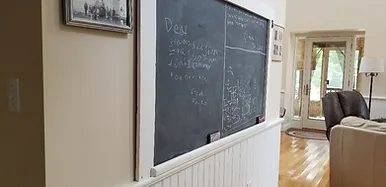What is to the left of the chalkboard?
From the screenshot, provide a brief answer in one word or phrase.

Framed vintage photograph